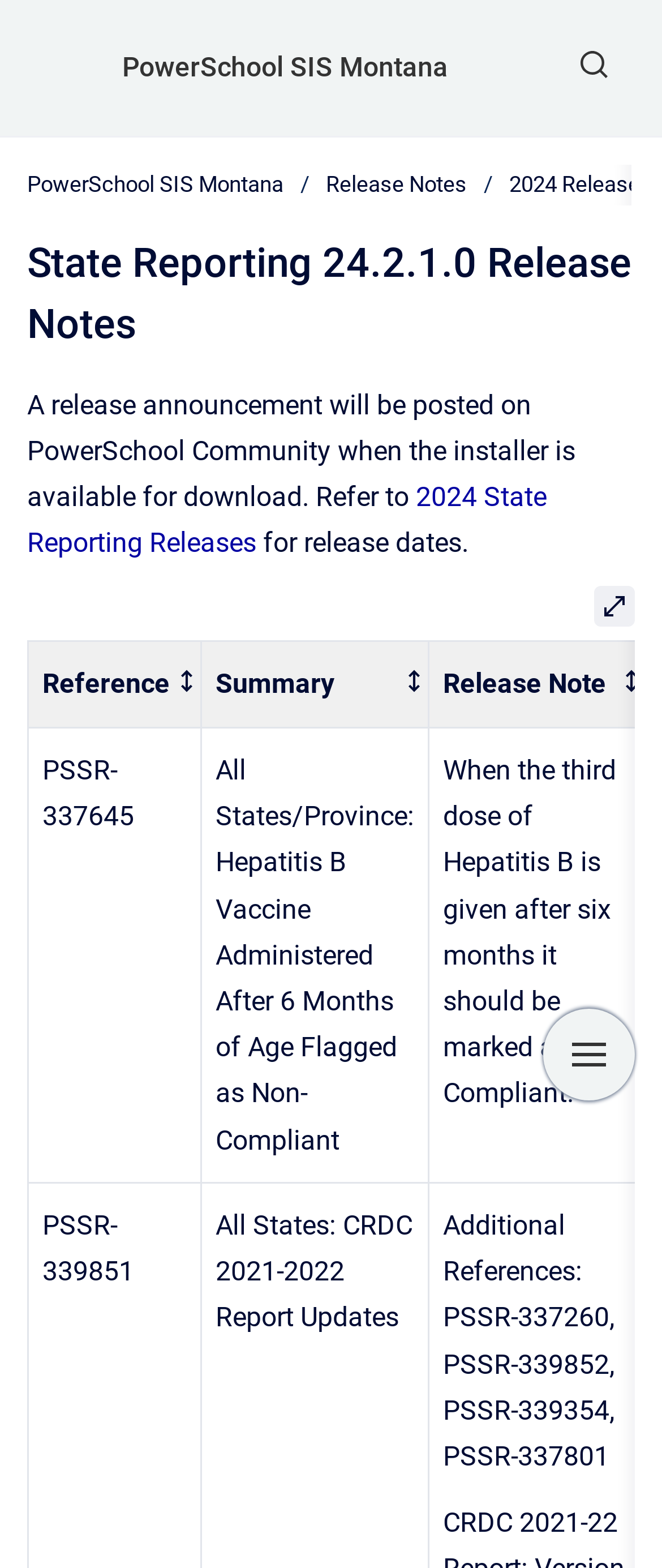Please identify the bounding box coordinates of the element on the webpage that should be clicked to follow this instruction: "Show search form". The bounding box coordinates should be given as four float numbers between 0 and 1, formatted as [left, top, right, bottom].

[0.836, 0.021, 0.959, 0.065]